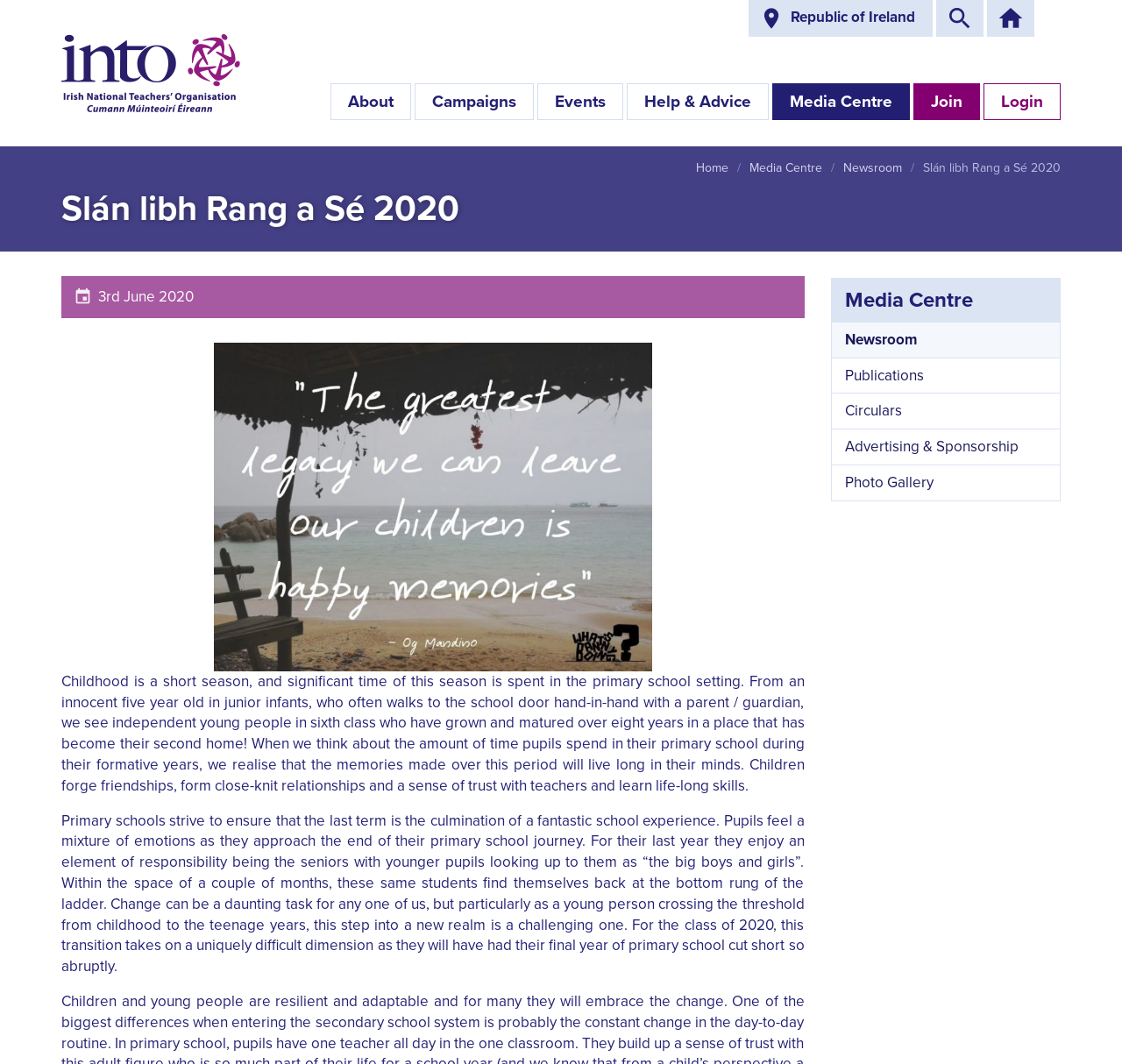Identify the bounding box coordinates necessary to click and complete the given instruction: "Click the 'About' link".

[0.295, 0.078, 0.366, 0.113]